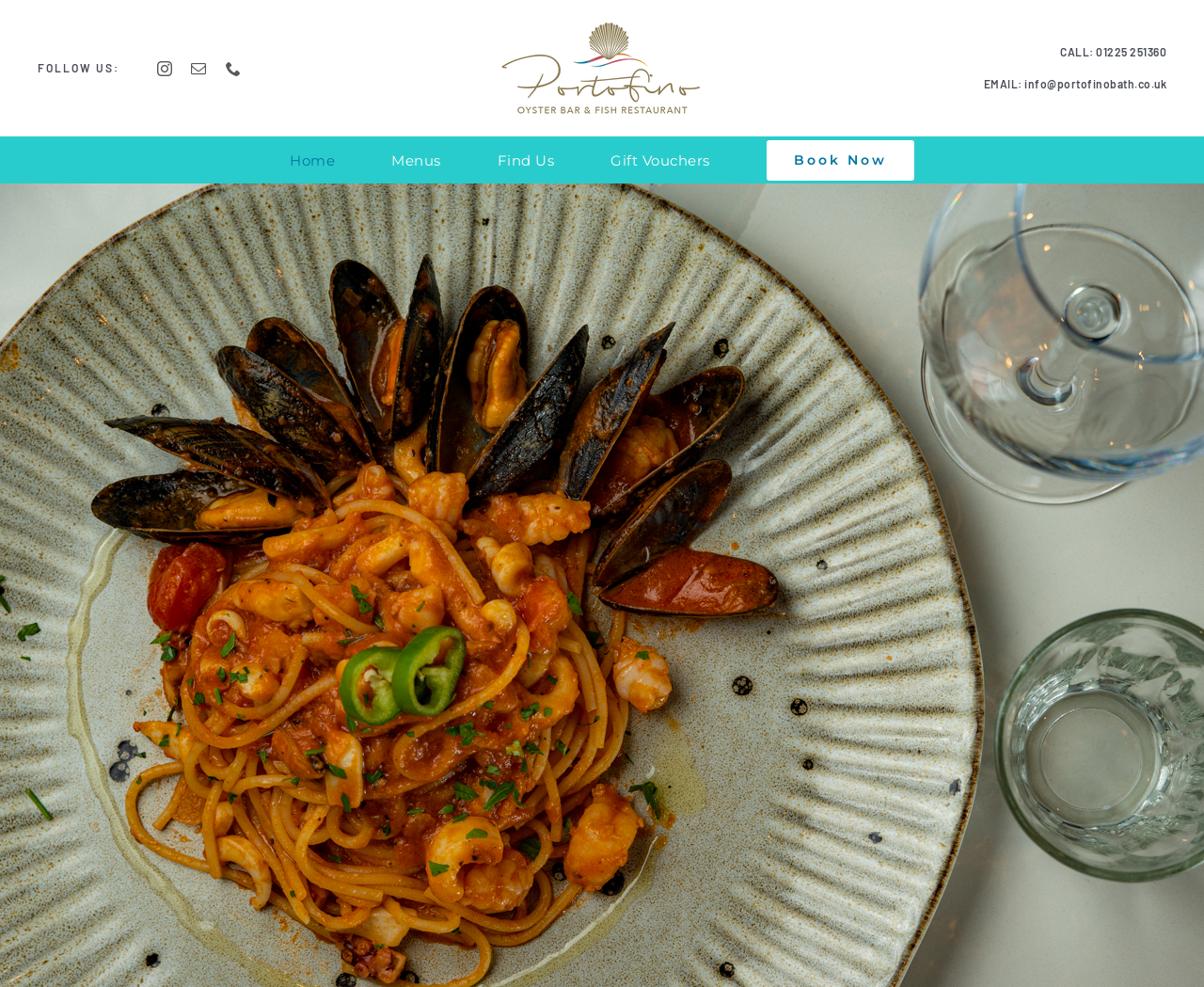Answer with a single word or phrase: 
What is the email address to contact?

info@portofinobath.co.uk